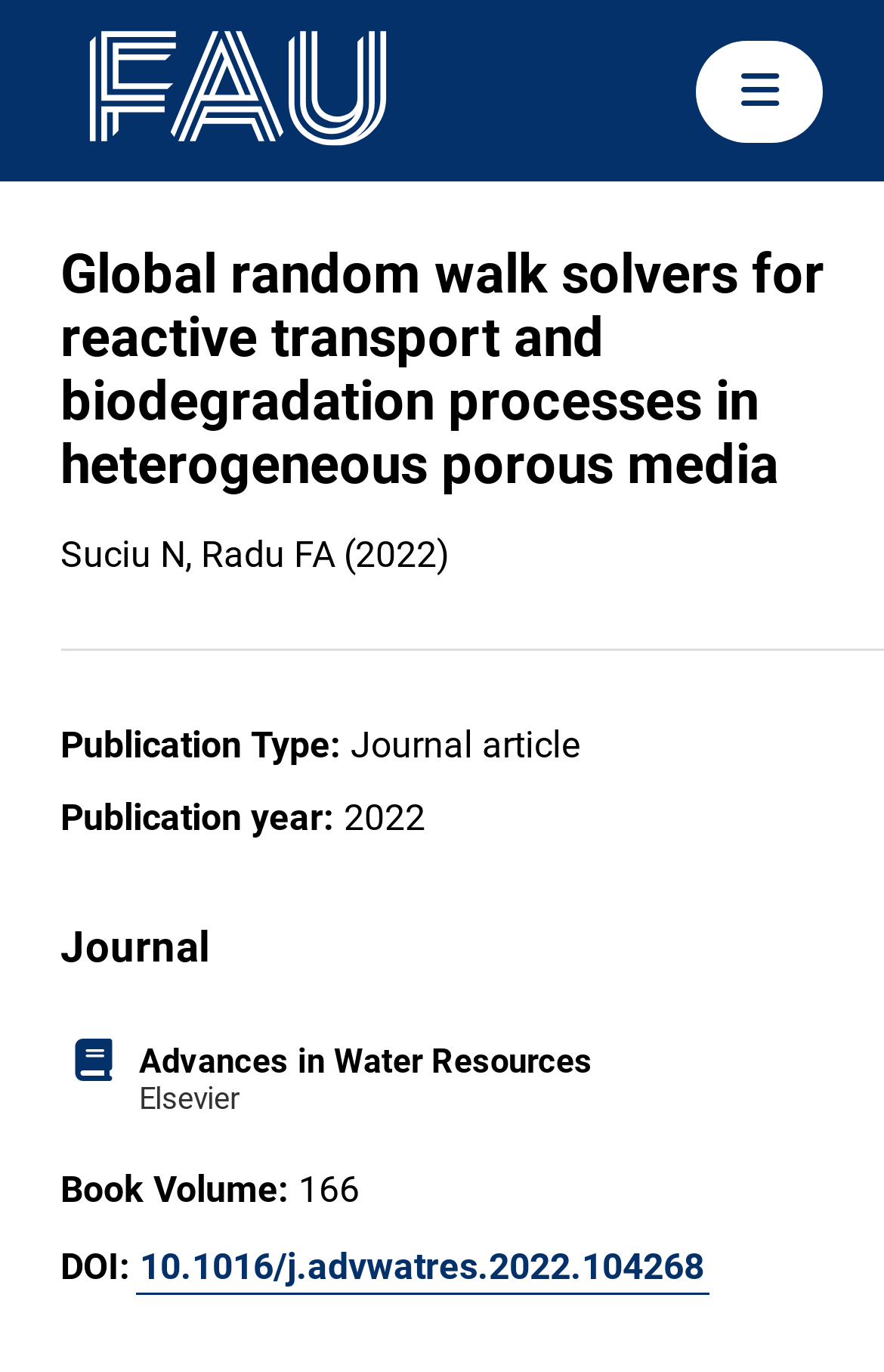Use a single word or phrase to answer the following:
What is the publication type of the article?

Journal article